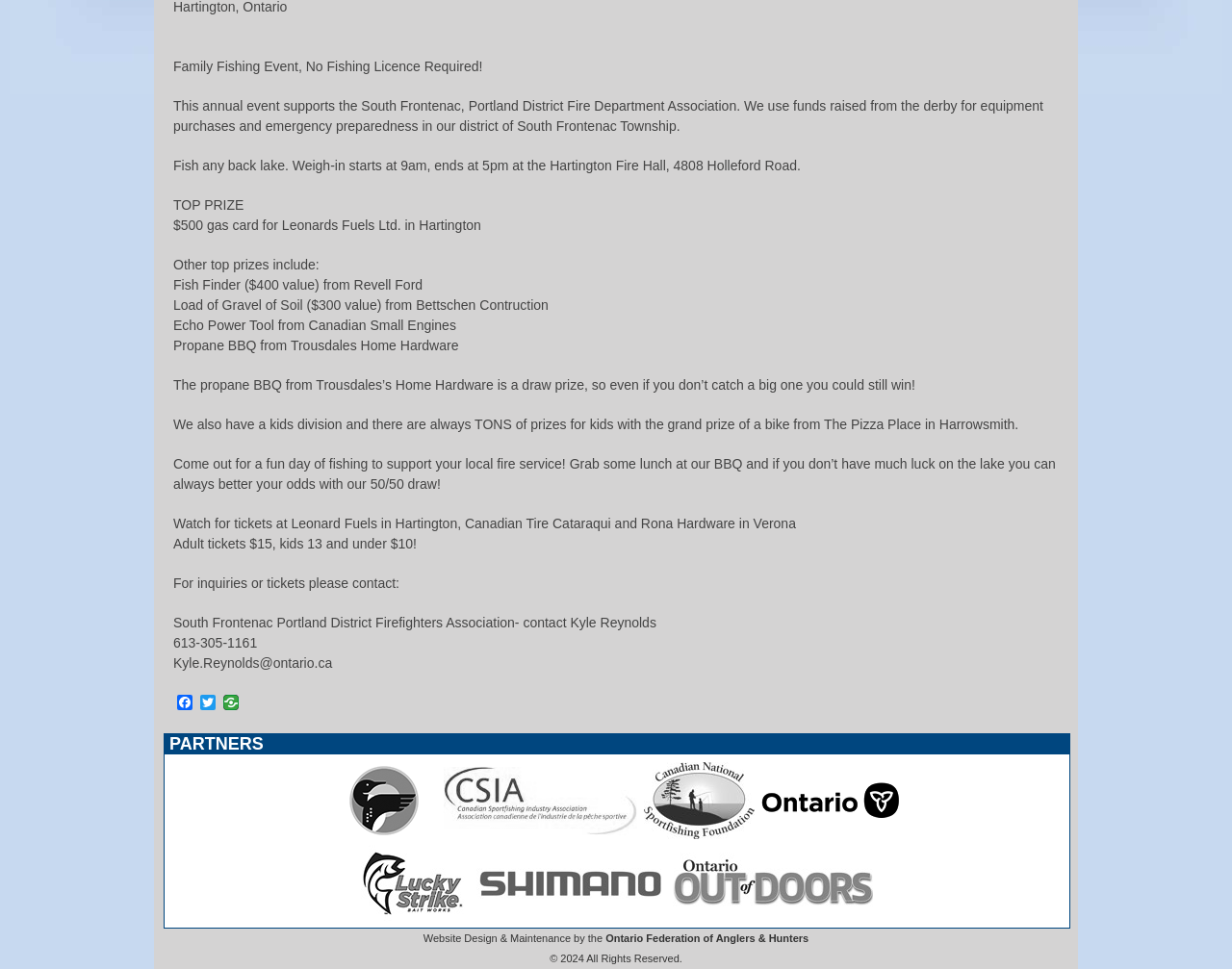Locate and provide the bounding box coordinates for the HTML element that matches this description: "title="Shimano"".

[0.38, 0.939, 0.543, 0.955]